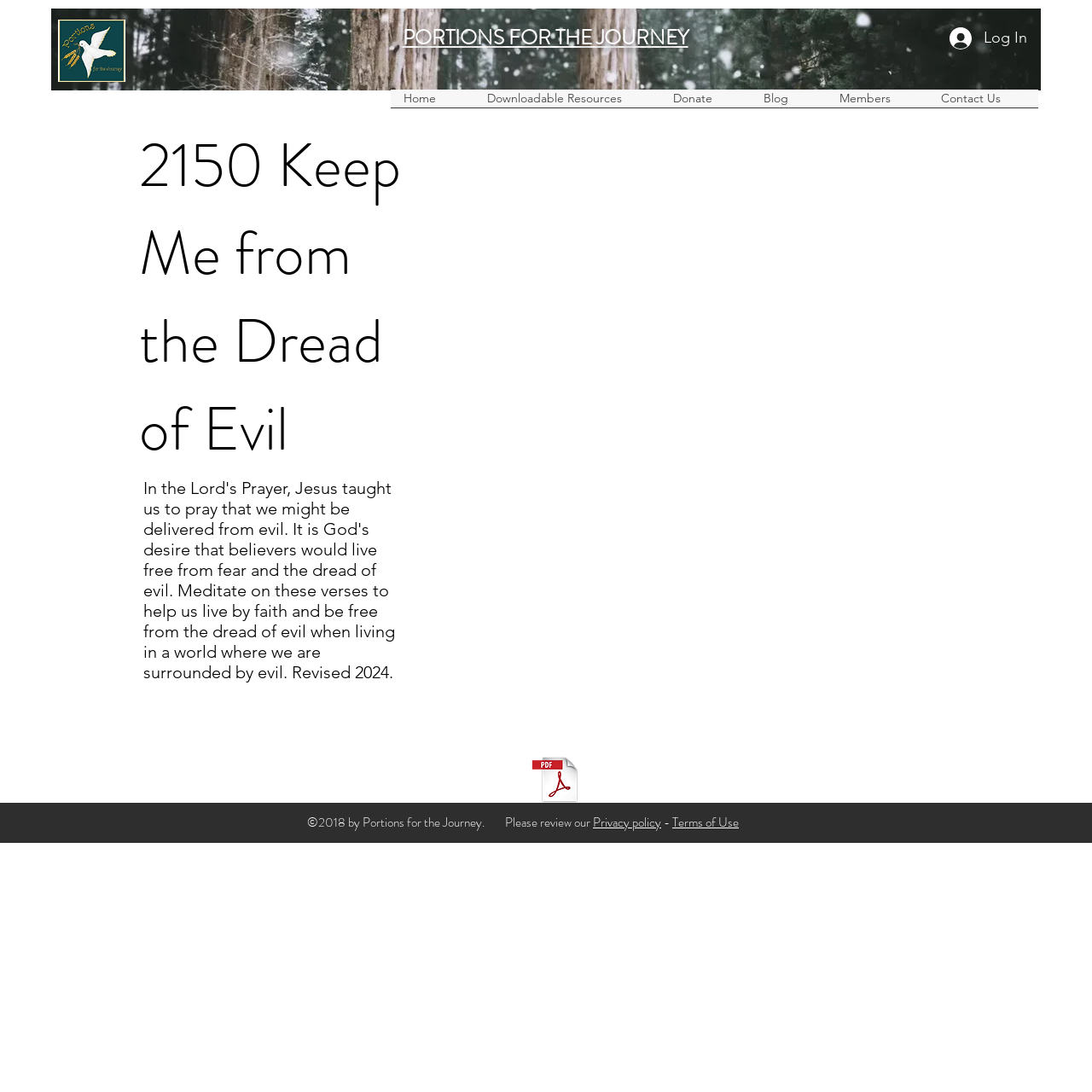Refer to the image and provide an in-depth answer to the question: 
What is the copyright year of the website?

I found the copyright year in the footer section of the website, which mentions '©2018 by Portions for the Journey'.